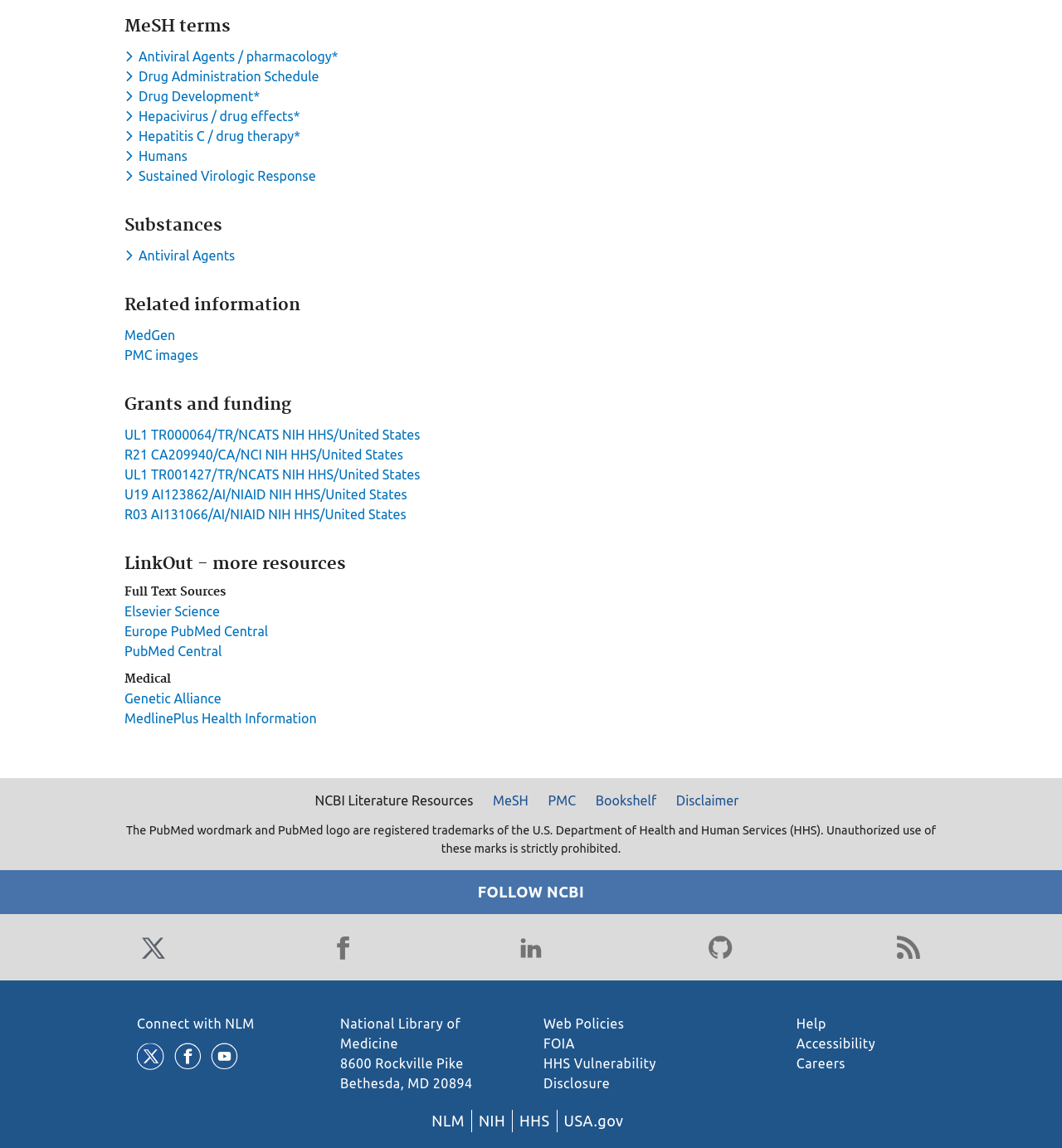How many social media links are at the bottom of the page?
Could you answer the question in a detailed manner, providing as much information as possible?

I counted the number of social media links at the bottom of the page, and there are 5 of them: Twitter, Facebook, LinkedIn, YouTube, and Blog.